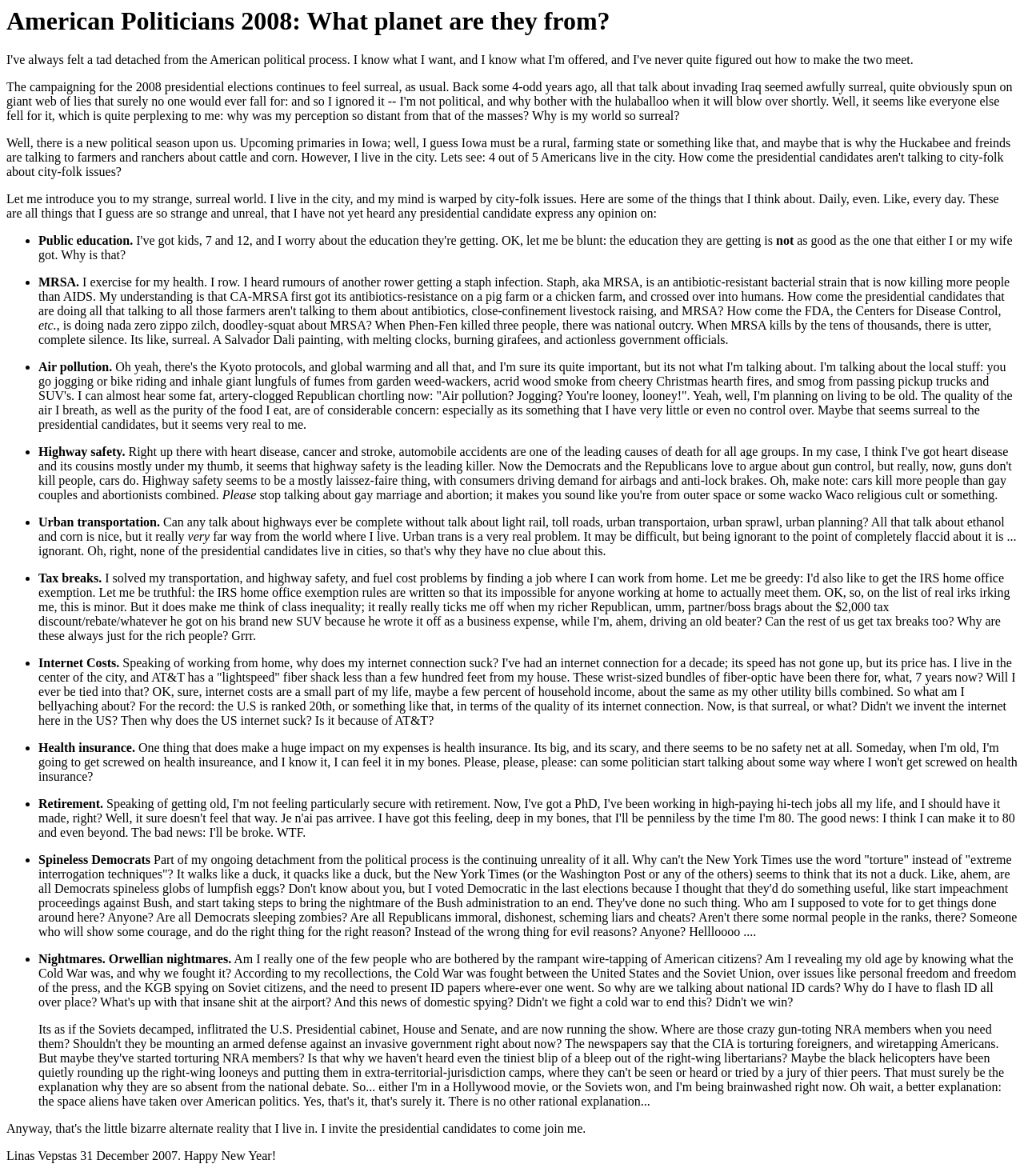Using a single word or phrase, answer the following question: 
What is the author's concern about public education?

It's not as good as theirs